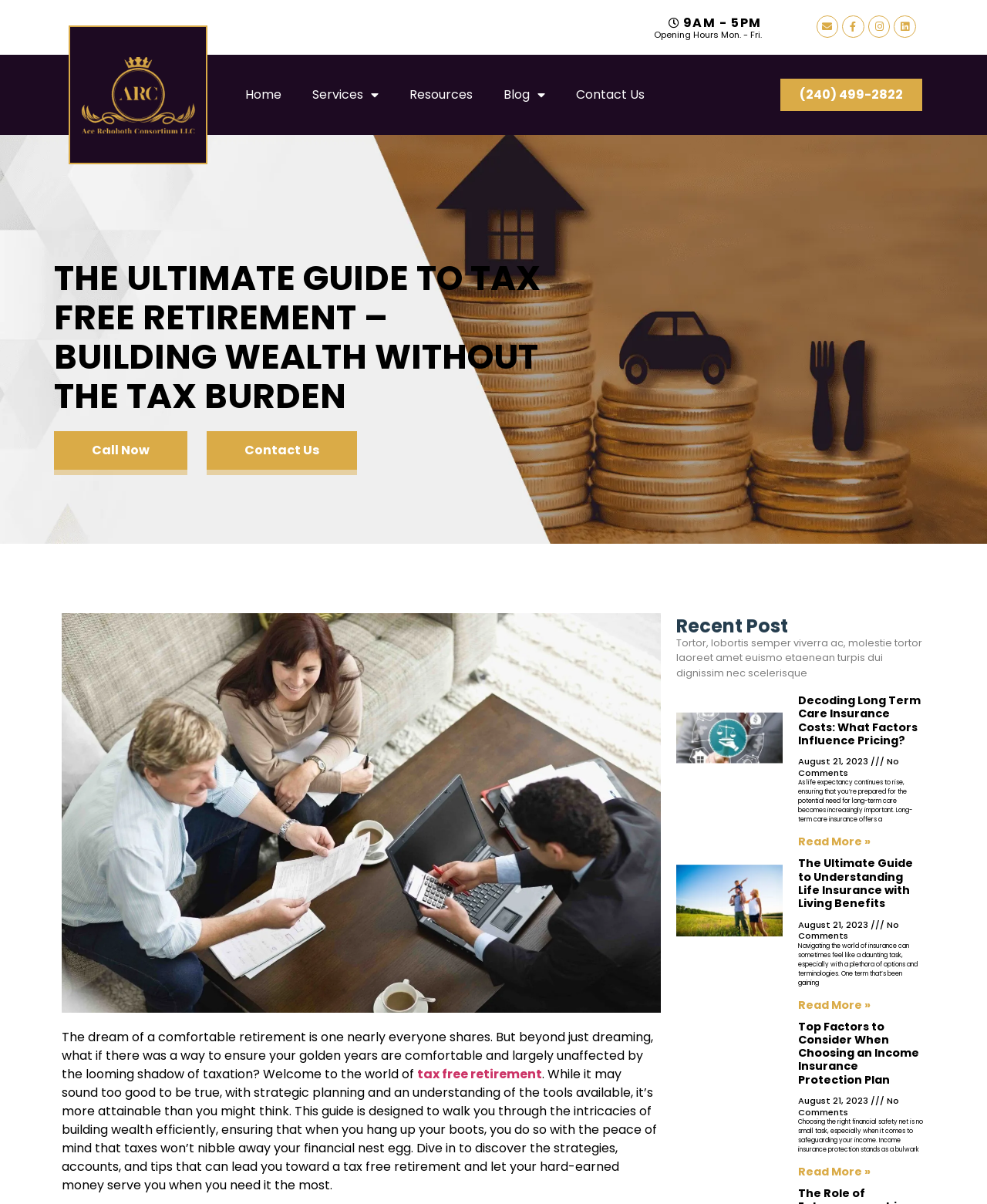Give a one-word or one-phrase response to the question: 
What are the office hours?

9AM - 5PM